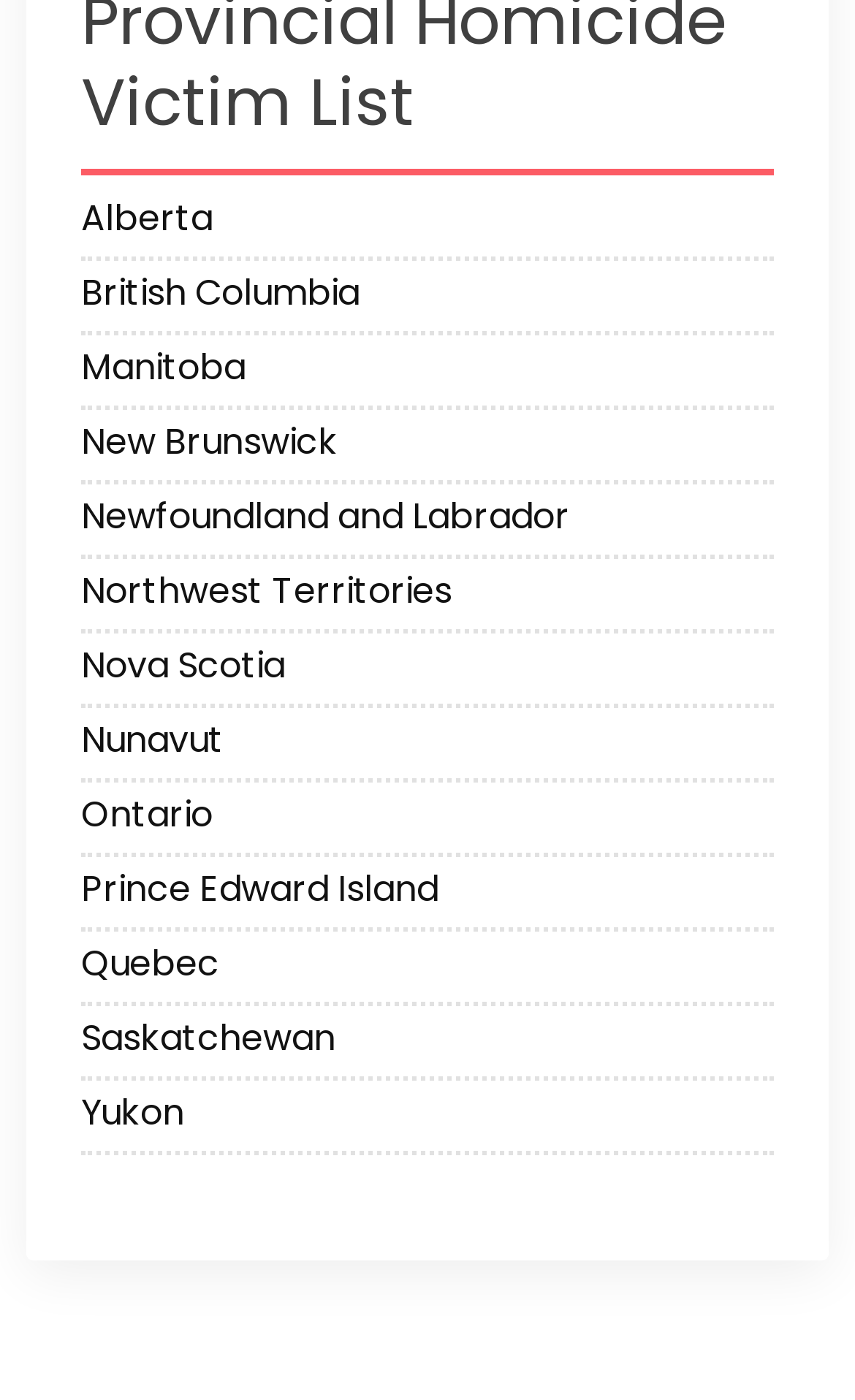Identify the bounding box coordinates for the UI element described as: "10,000+ Potential Buyers".

None